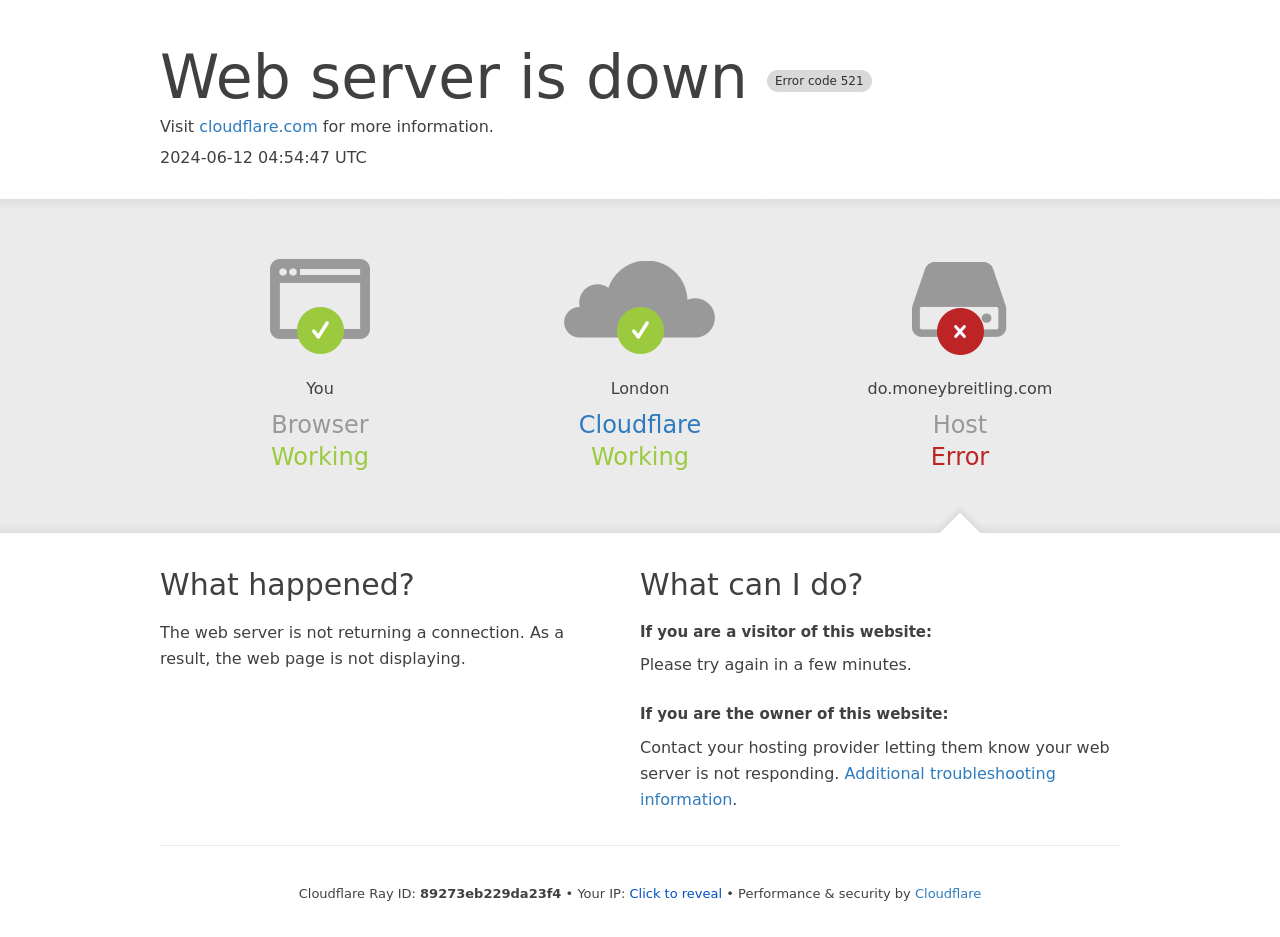What is the current status of the browser?
Carefully examine the image and provide a detailed answer to the question.

The status of the browser is mentioned as 'Working' in the section 'Browser' on the webpage.